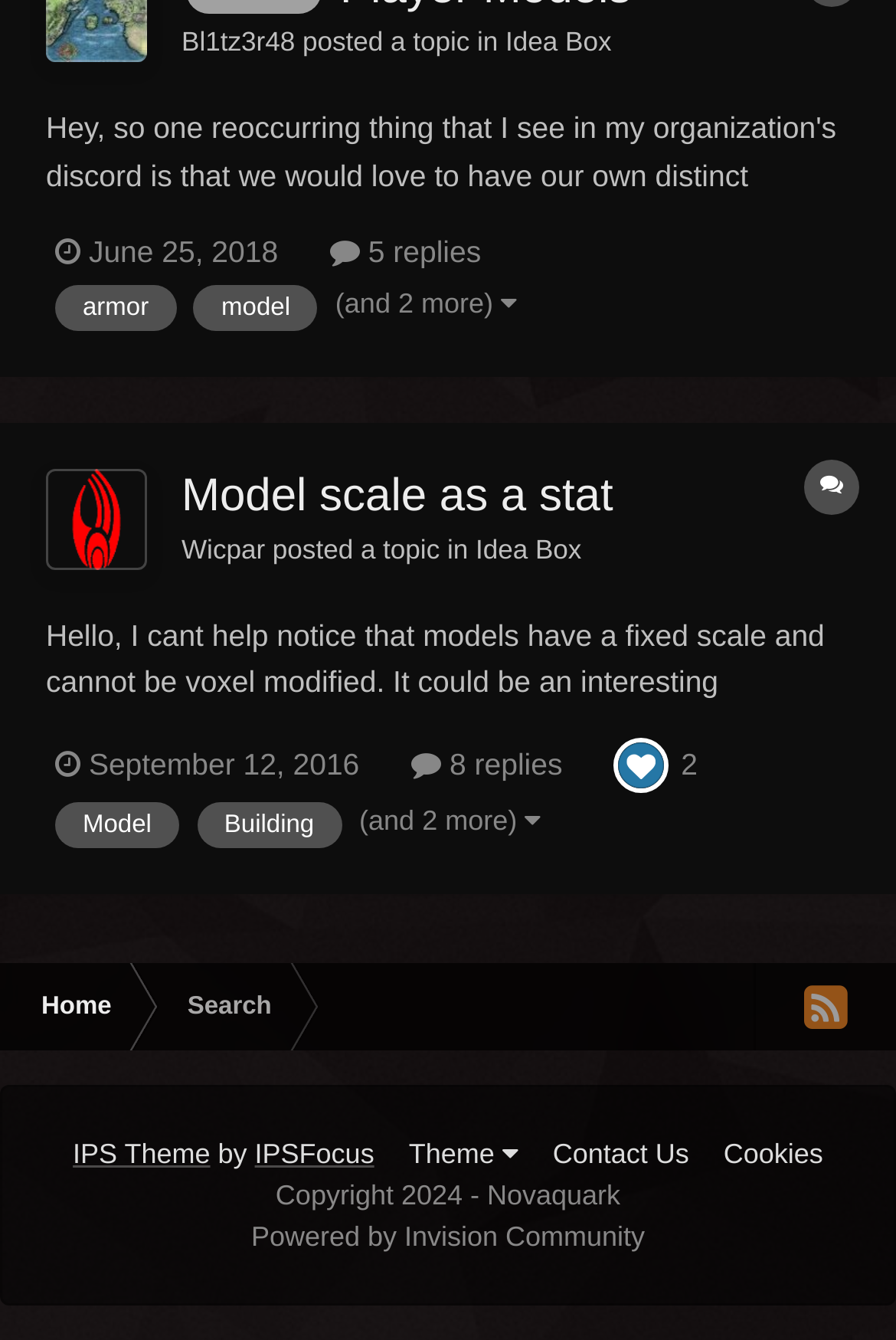Please locate the clickable area by providing the bounding box coordinates to follow this instruction: "Check replies of the topic".

[0.368, 0.175, 0.537, 0.2]